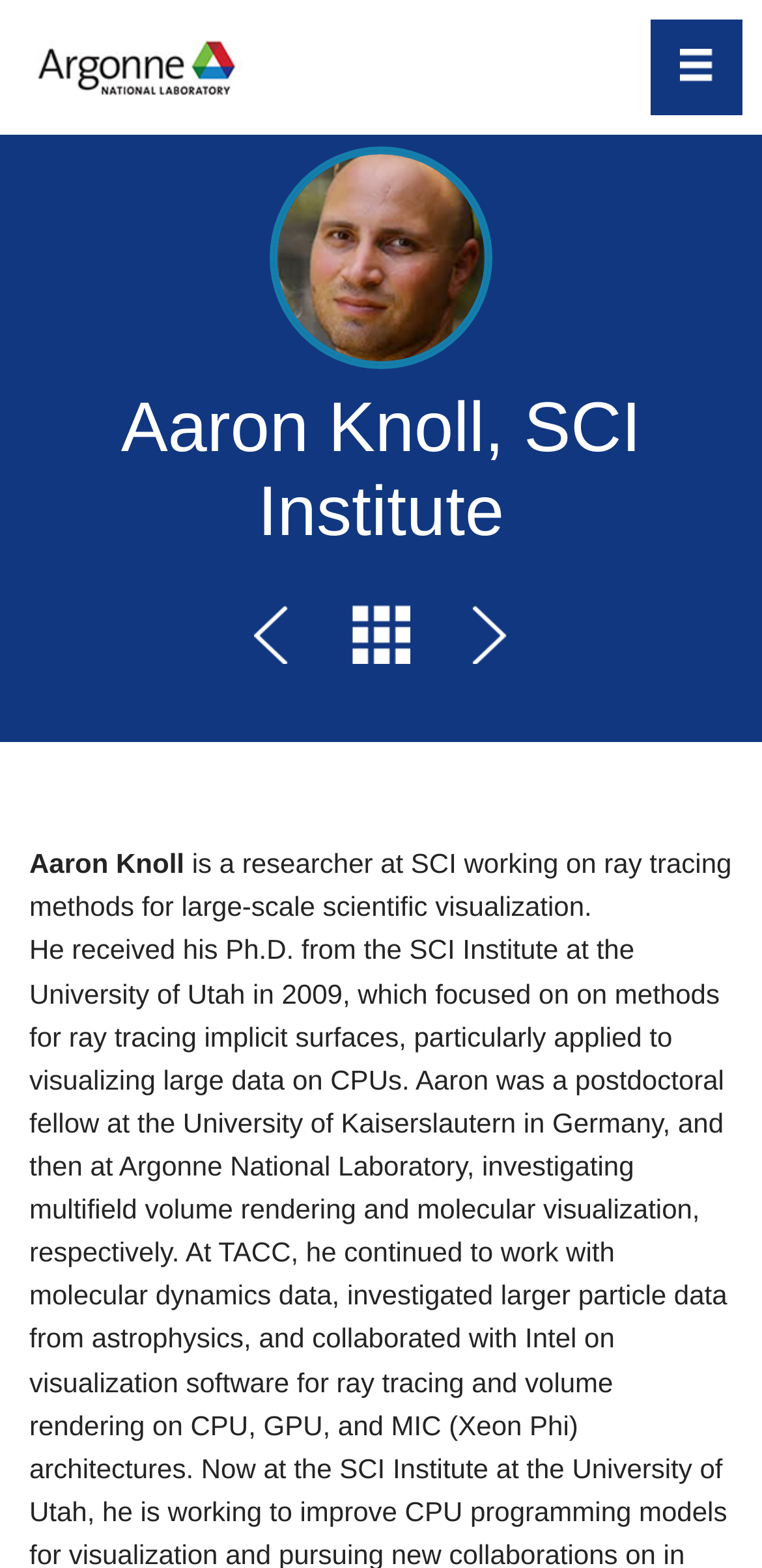Can you find and provide the title of the webpage?

Aaron Knoll, SCI Institute